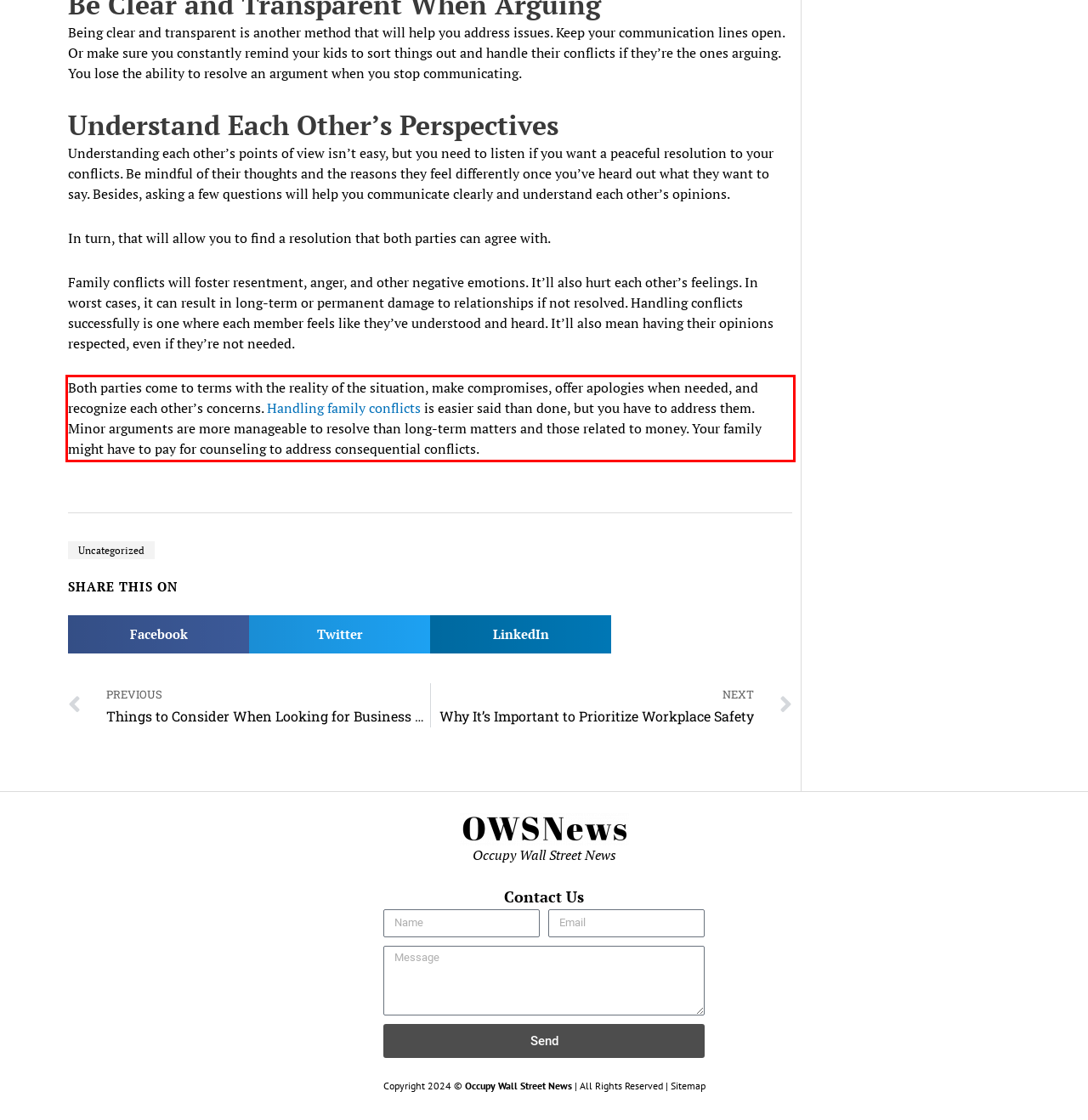Please extract the text content within the red bounding box on the webpage screenshot using OCR.

Both parties come to terms with the reality of the situation, make compromises, offer apologies when needed, and recognize each other’s concerns. Handling family conflicts is easier said than done, but you have to address them. Minor arguments are more manageable to resolve than long-term matters and those related to money. Your family might have to pay for counseling to address consequential conflicts.